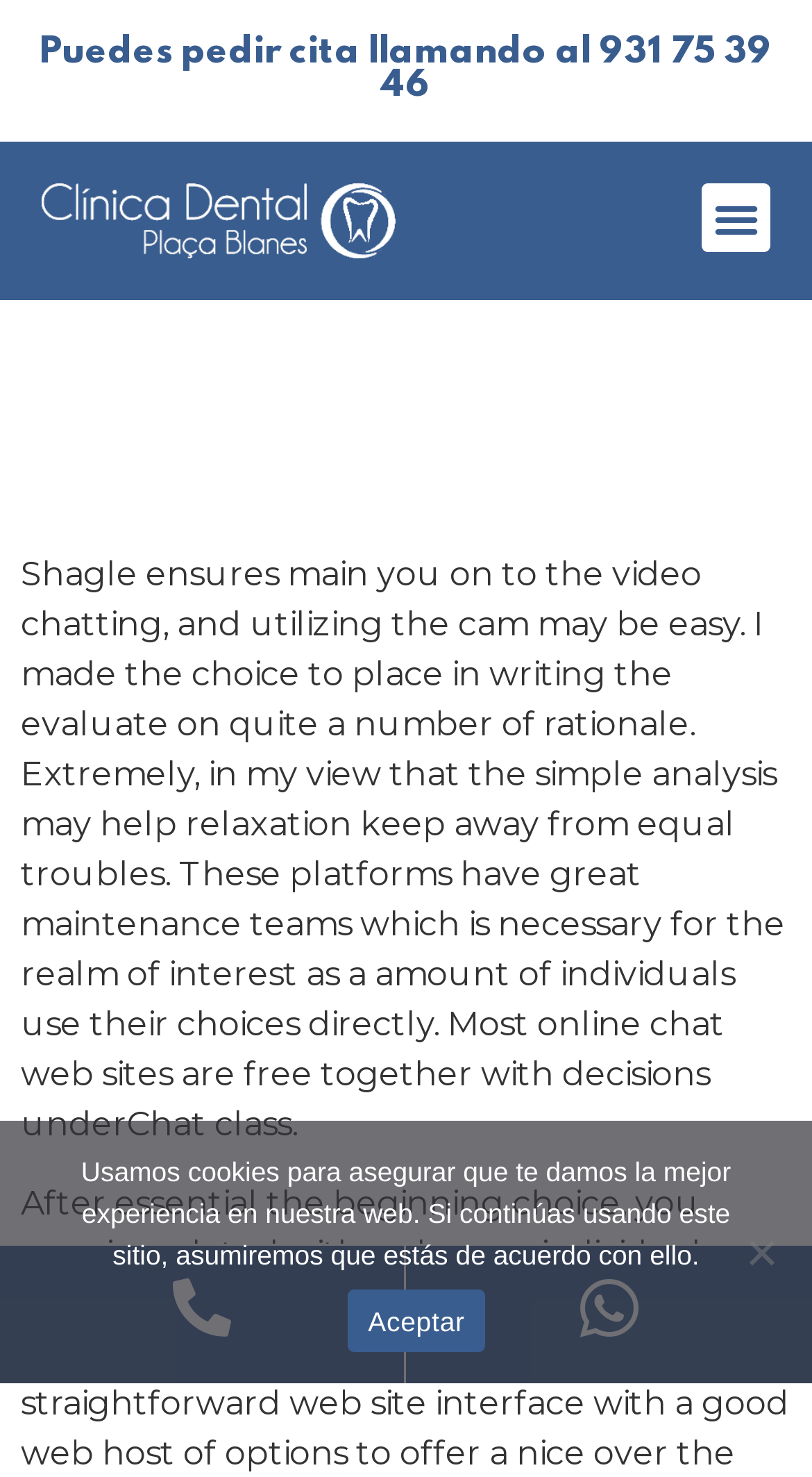Please provide a detailed answer to the question below based on the screenshot: 
What is the phone number to make an appointment?

I found the phone number by looking at the first heading element on the webpage, which says 'Puedes pedir cita llamando al 931 75 39 46'. This suggests that the phone number is used to make an appointment.